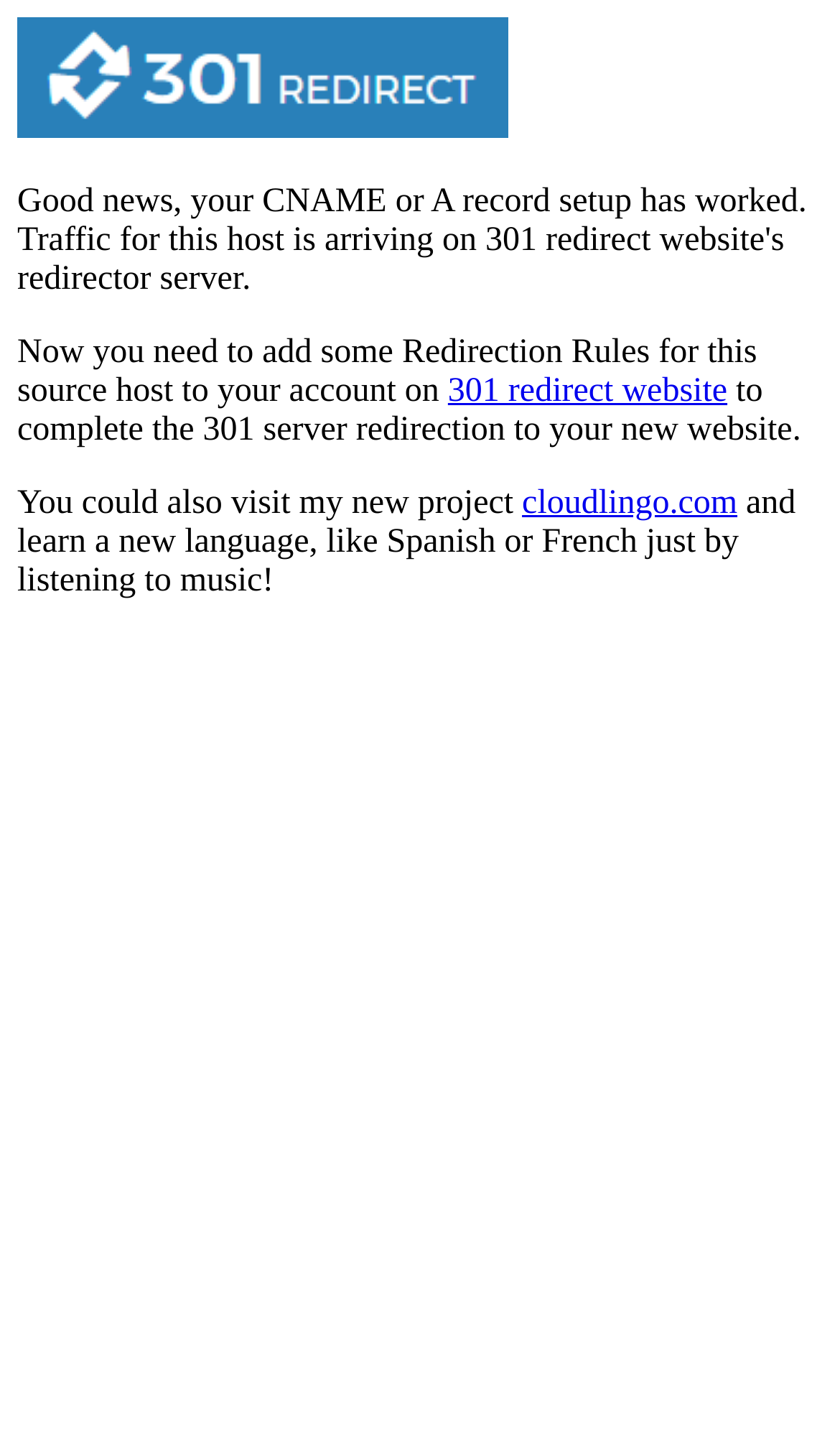Answer with a single word or phrase: 
What is the purpose of adding redirection rules?

Complete server redirection